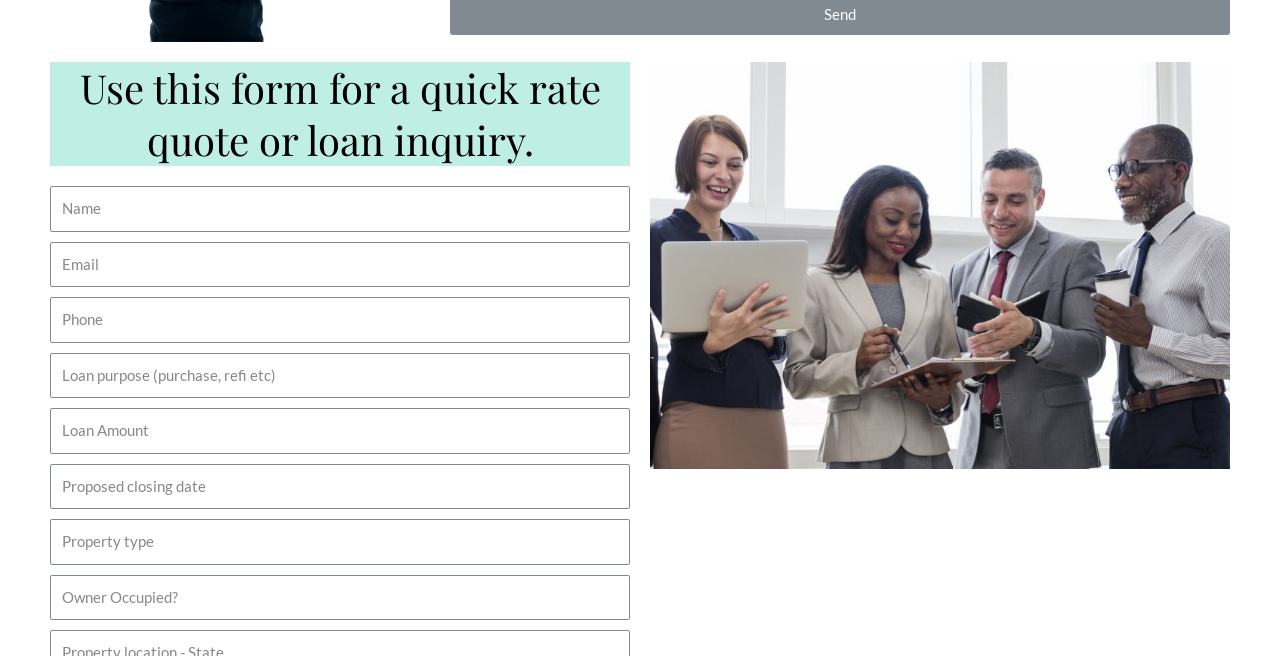Provide the bounding box coordinates of the UI element this sentence describes: "name="form_fields[41d638d]" placeholder="Proposed closing date"".

[0.039, 0.707, 0.492, 0.776]